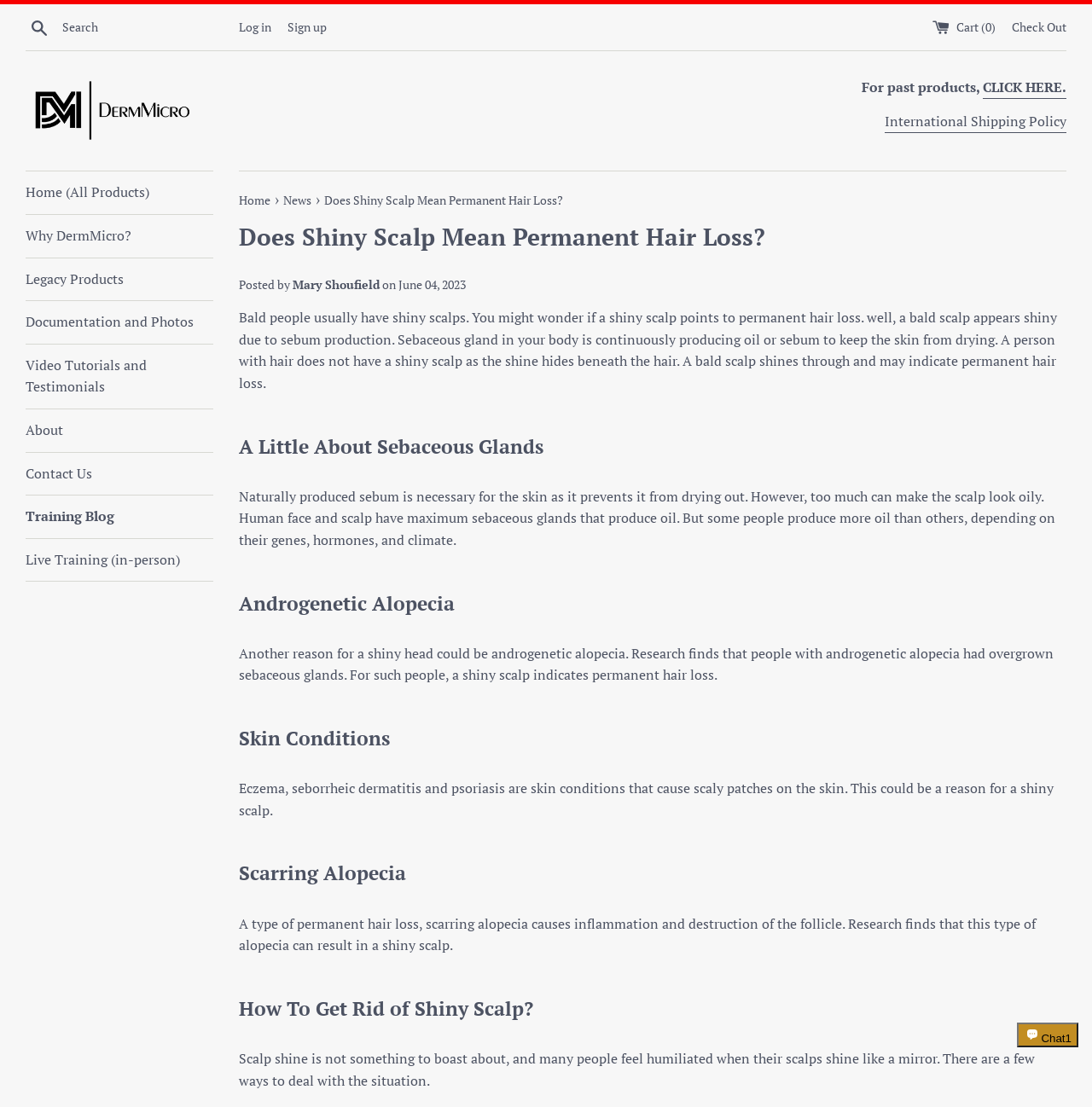Could you indicate the bounding box coordinates of the region to click in order to complete this instruction: "Learn about DermMicro Scalp Products".

[0.023, 0.069, 0.18, 0.131]